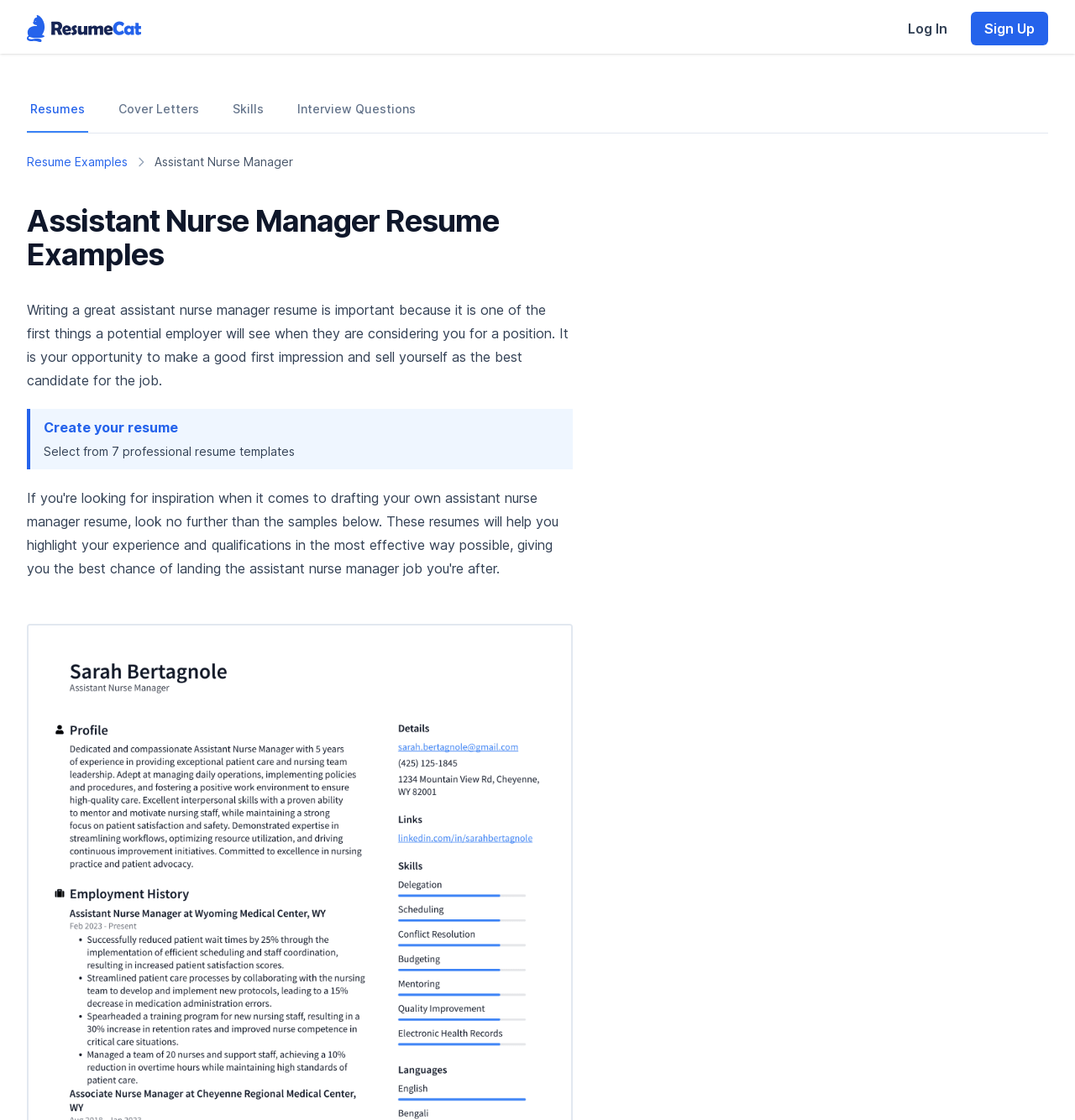Answer this question using a single word or a brief phrase:
How many navigation links are in the top navigation bar?

5